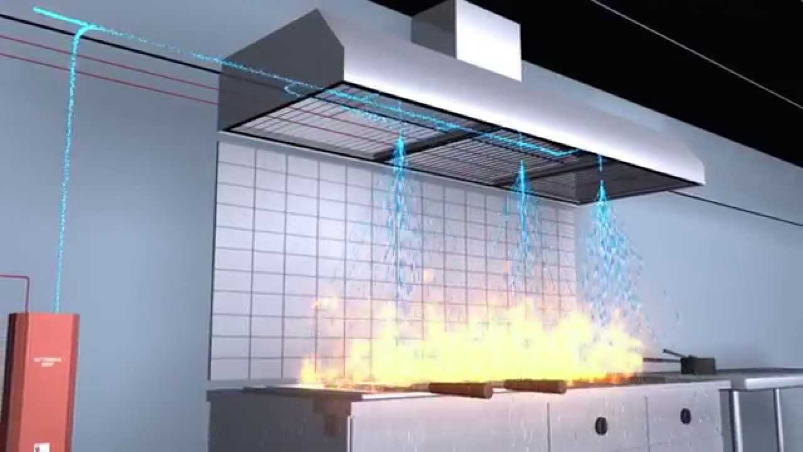Answer the question in one word or a short phrase:
Why are specialized fire protection systems necessary in commercial kitchens?

Due to prevalent fire hazards